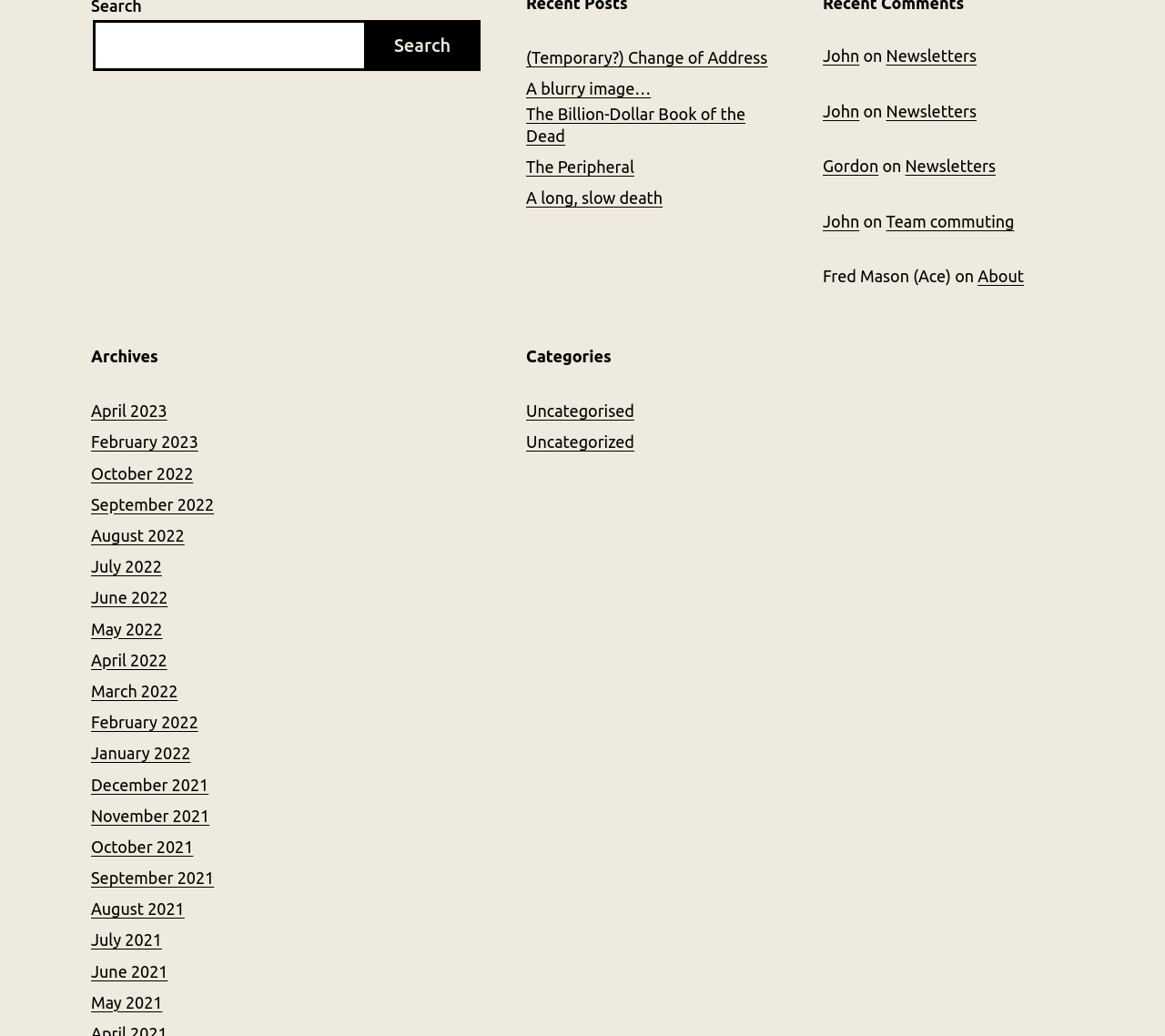Please identify the coordinates of the bounding box for the clickable region that will accomplish this instruction: "Subscribe to 'John' newsletter".

[0.706, 0.045, 0.738, 0.062]